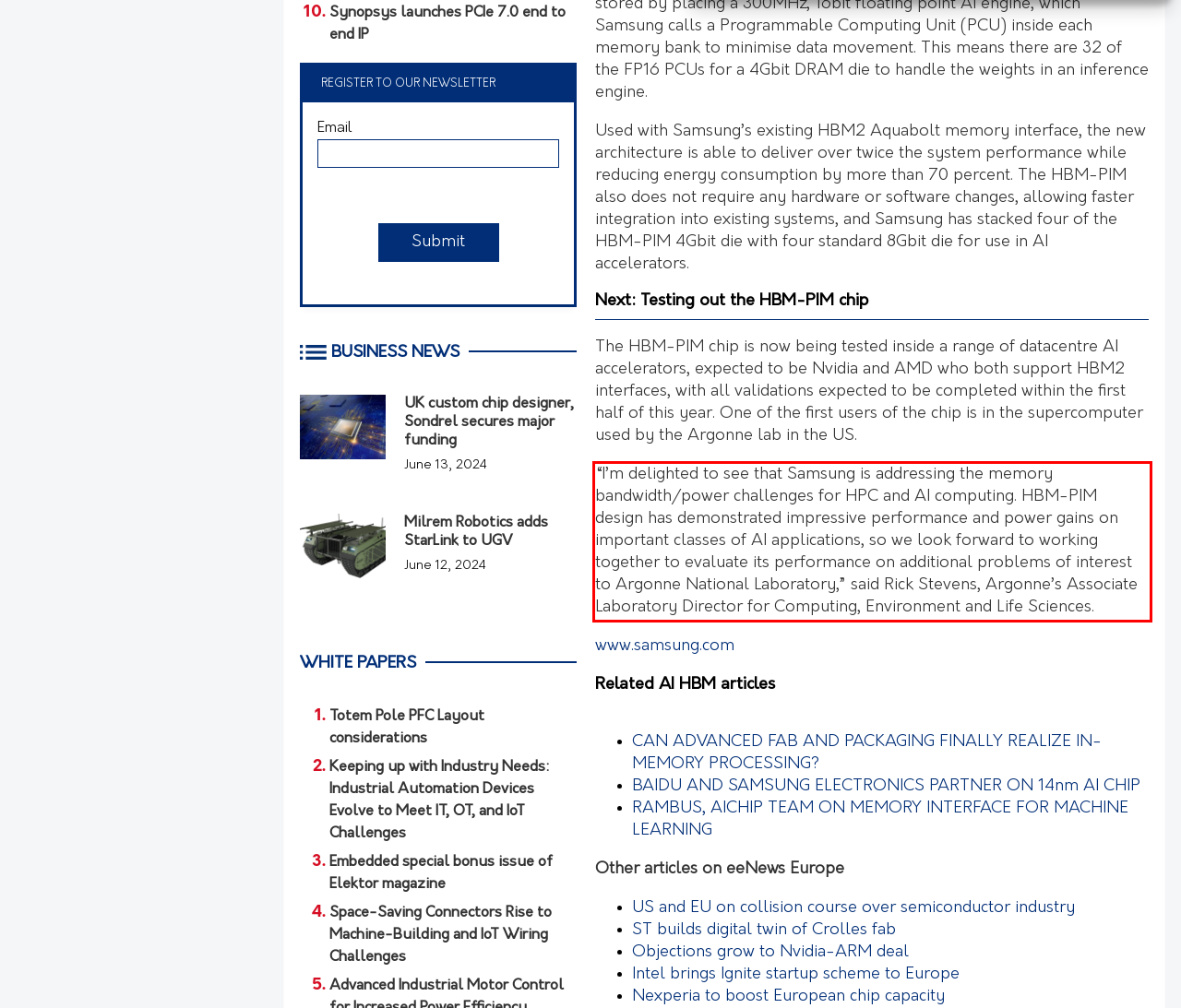The screenshot you have been given contains a UI element surrounded by a red rectangle. Use OCR to read and extract the text inside this red rectangle.

“I’m delighted to see that Samsung is addressing the memory bandwidth/power challenges for HPC and AI computing. HBM-PIM design has demonstrated impressive performance and power gains on important classes of AI applications, so we look forward to working together to evaluate its performance on additional problems of interest to Argonne National Laboratory,” said Rick Stevens, Argonne’s Associate Laboratory Director for Computing, Environment and Life Sciences.